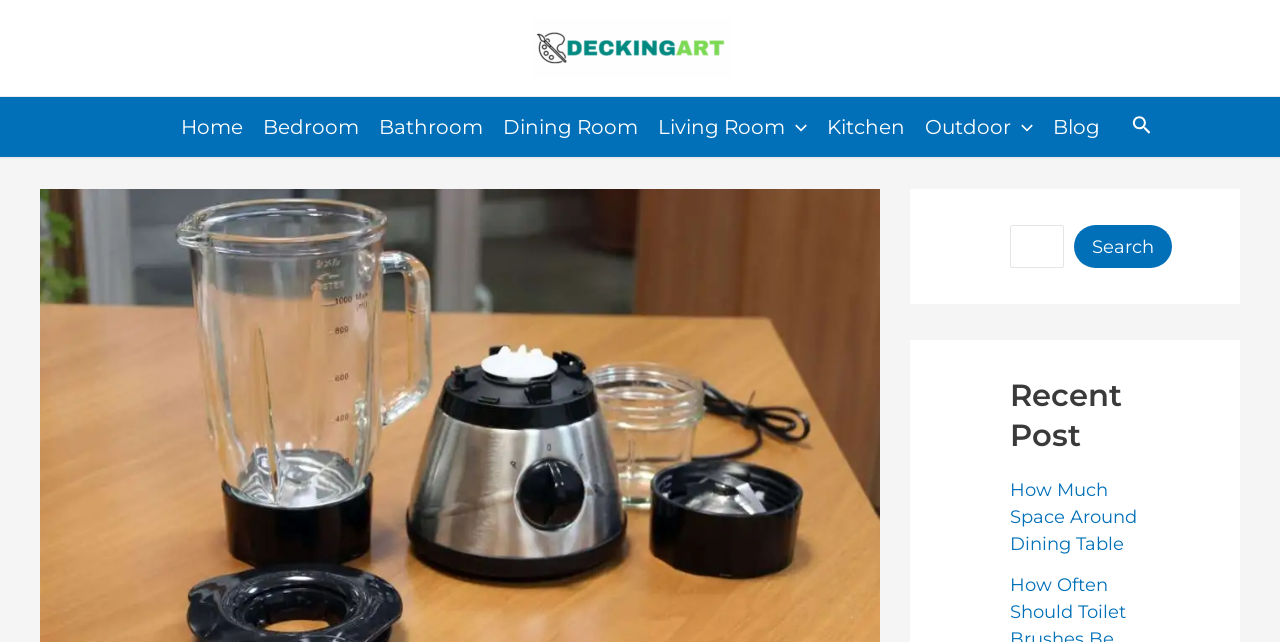Can you pinpoint the bounding box coordinates for the clickable element required for this instruction: "click on the How Much Space Around Dining Table link"? The coordinates should be four float numbers between 0 and 1, i.e., [left, top, right, bottom].

[0.789, 0.746, 0.888, 0.865]